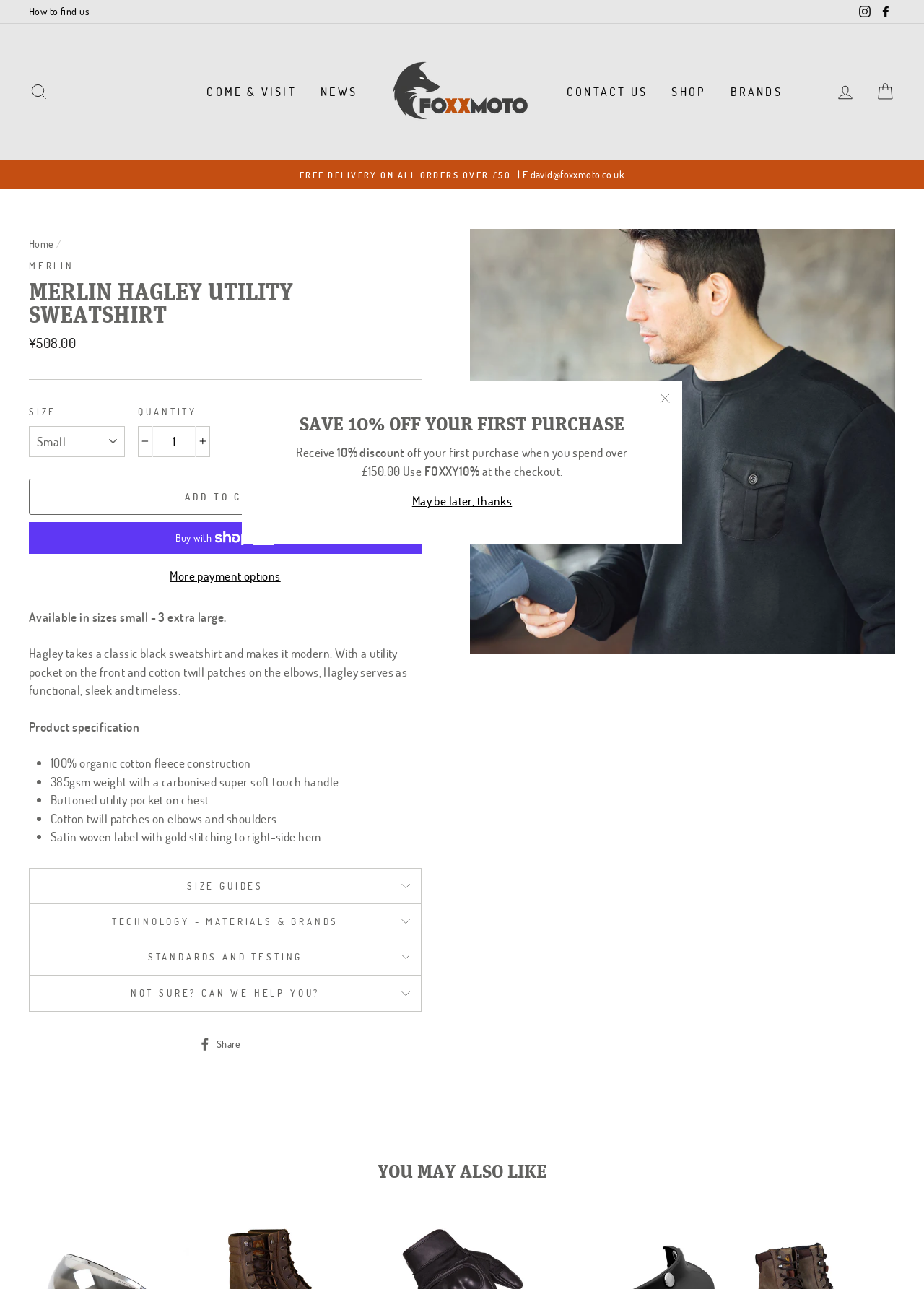Provide a brief response to the question below using a single word or phrase: 
What is the brand of the sweatshirt?

Merlin